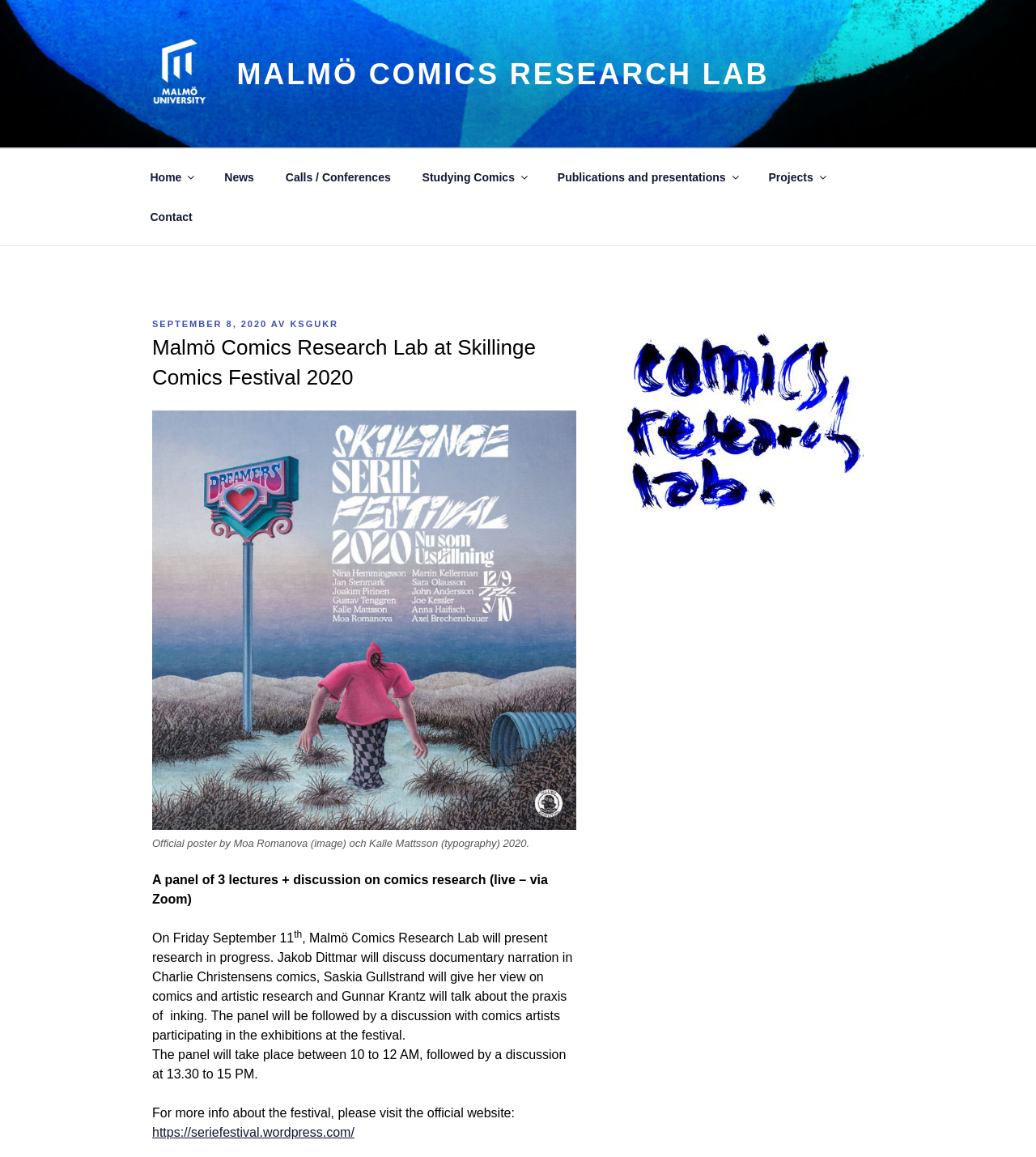Determine the bounding box coordinates for the UI element matching this description: "Calls / Conferences".

[0.262, 0.136, 0.391, 0.17]